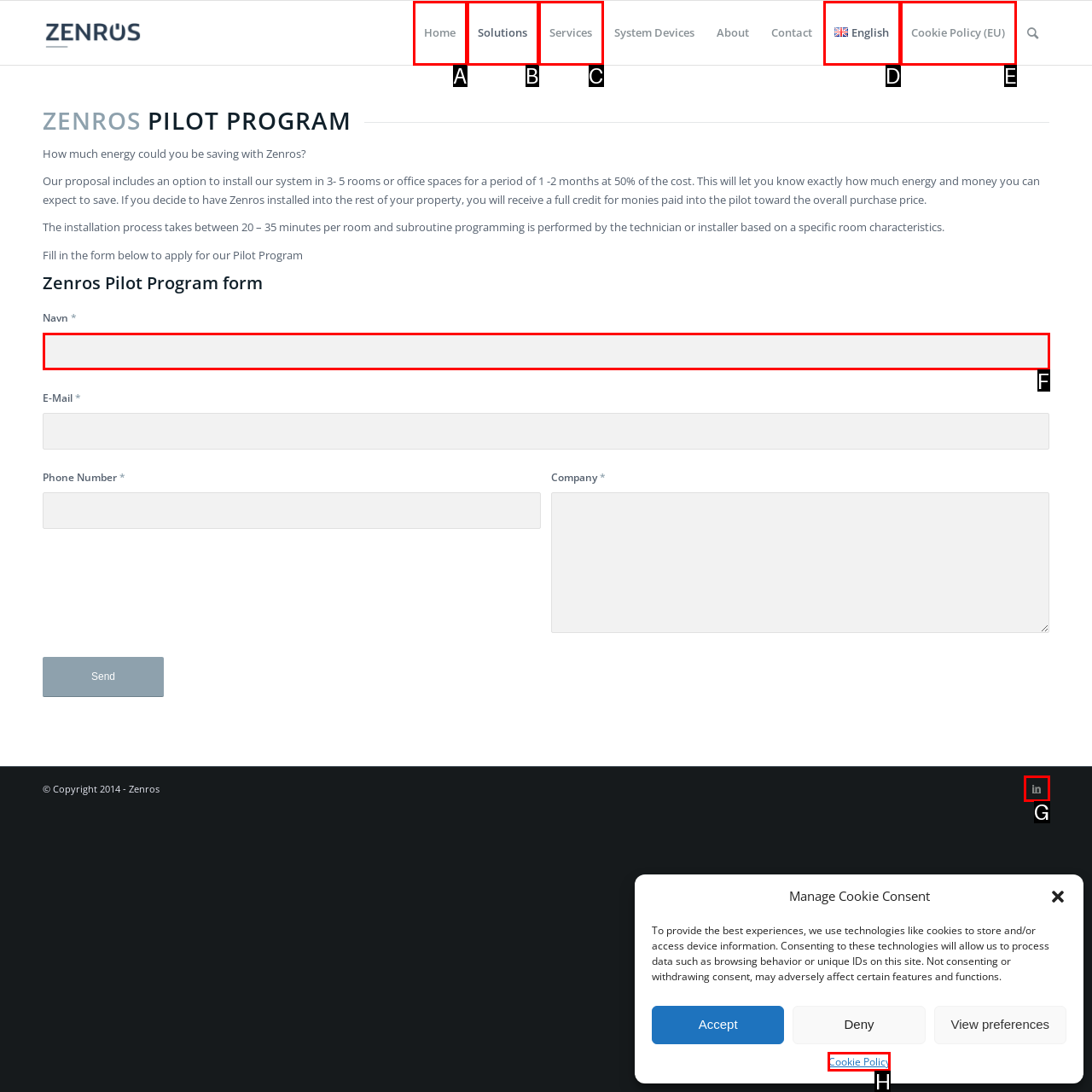Determine which HTML element corresponds to the description: Cookie Policy (EU). Provide the letter of the correct option.

E